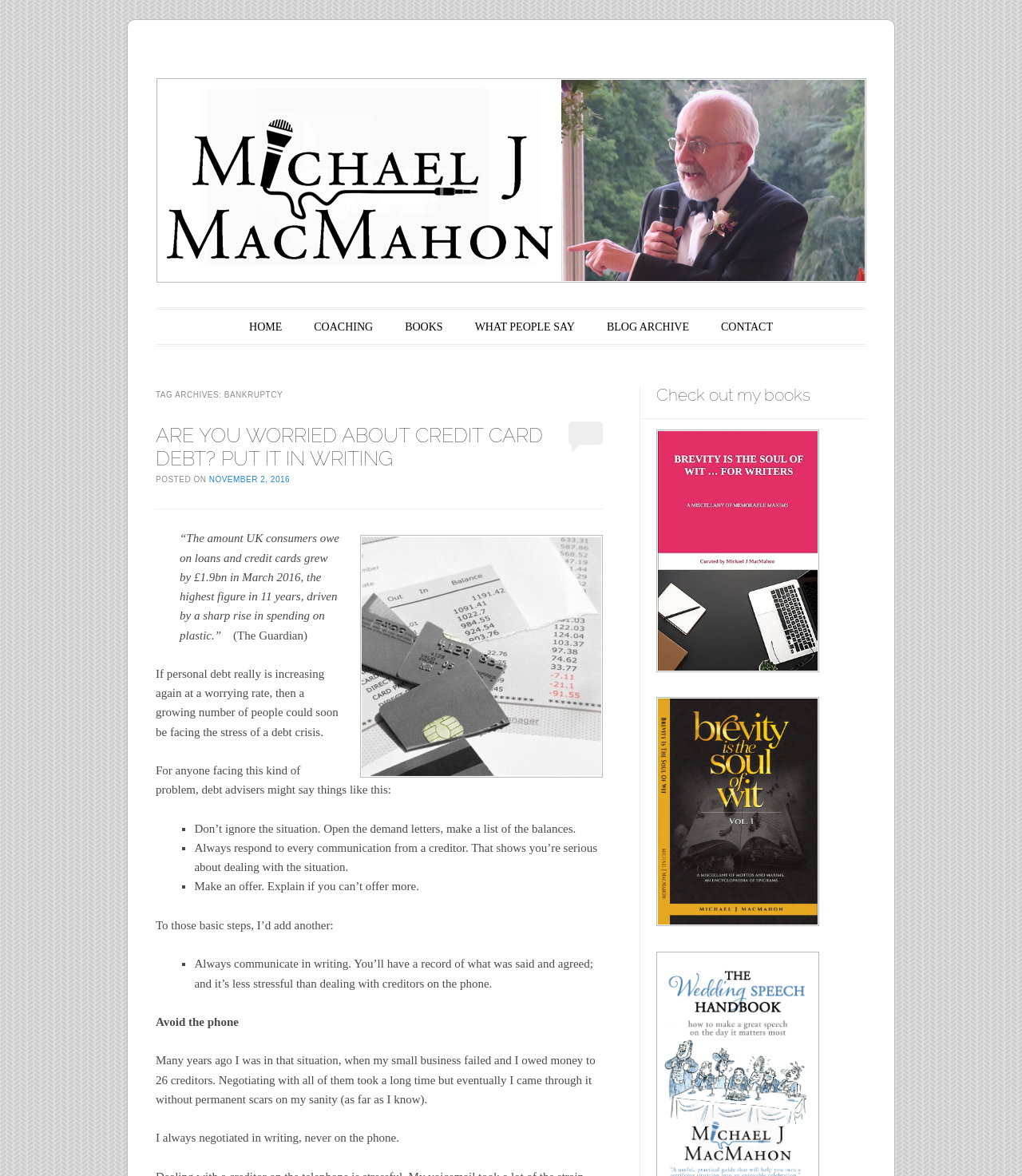Find the bounding box coordinates of the element I should click to carry out the following instruction: "view research results".

None